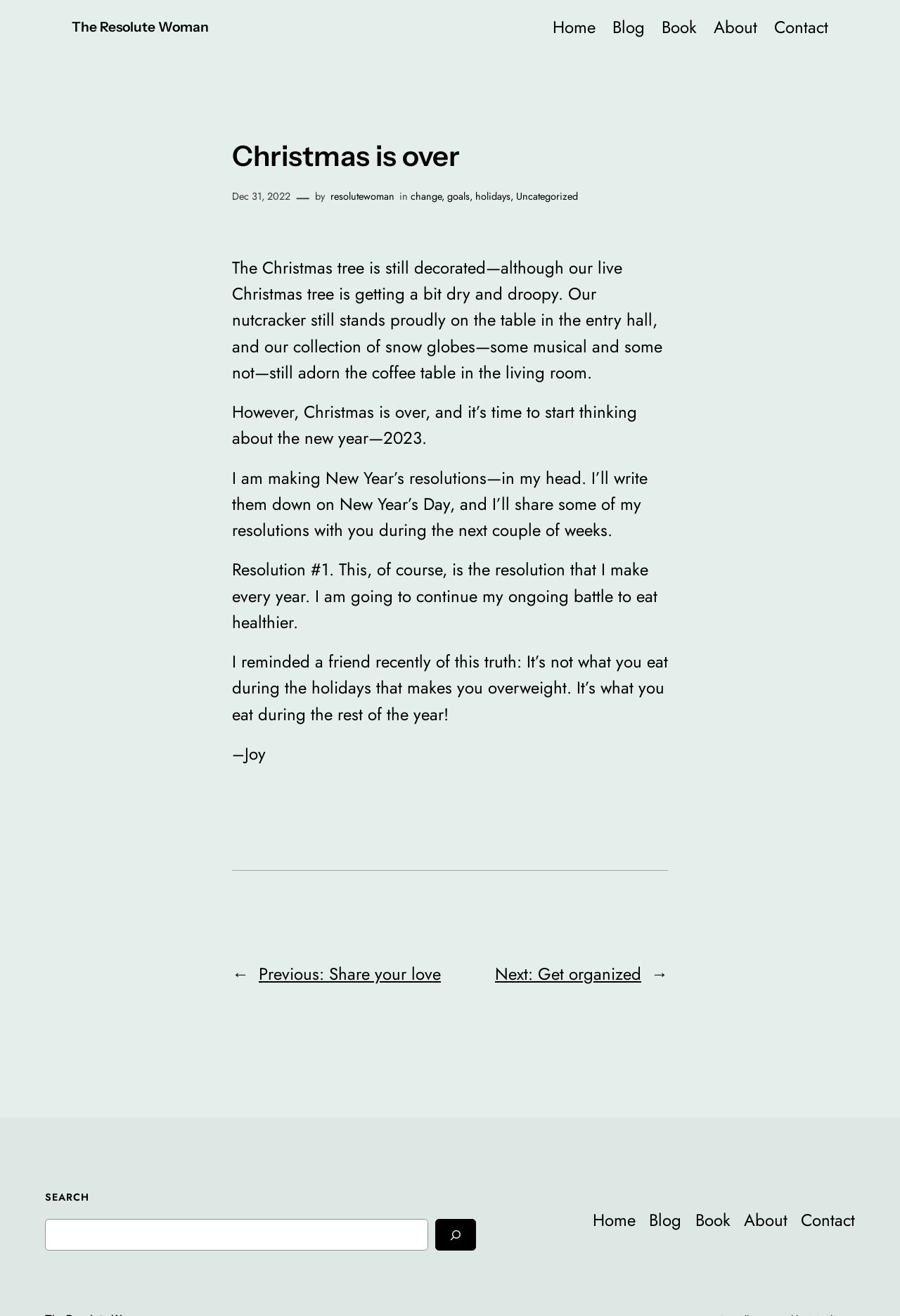Extract the bounding box for the UI element that matches this description: "Contact".

[0.89, 0.917, 0.95, 0.937]